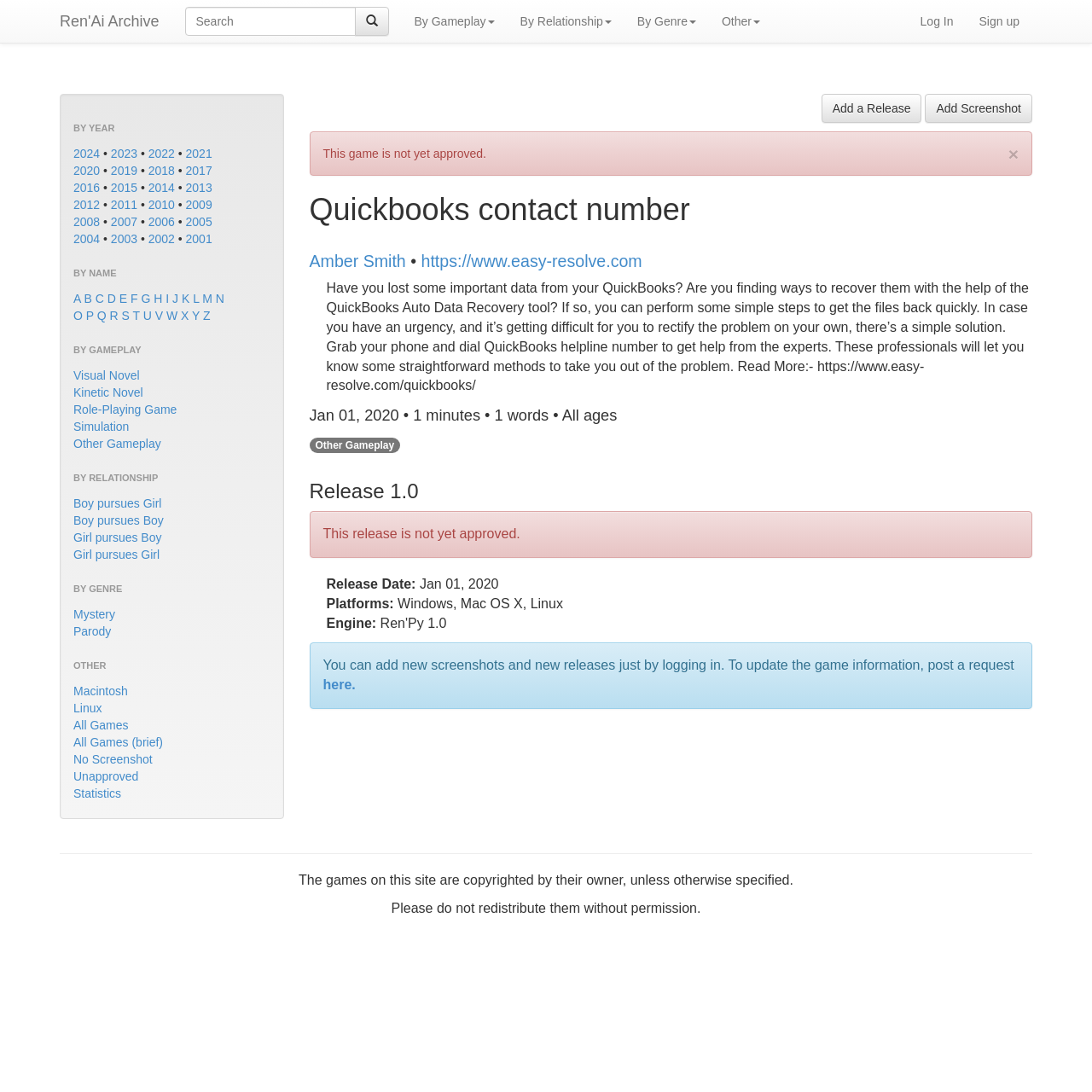What is the purpose of the links 'By Gameplay', 'By Relationship', and 'By Genre'?
Based on the image, give a concise answer in the form of a single word or short phrase.

Filtering